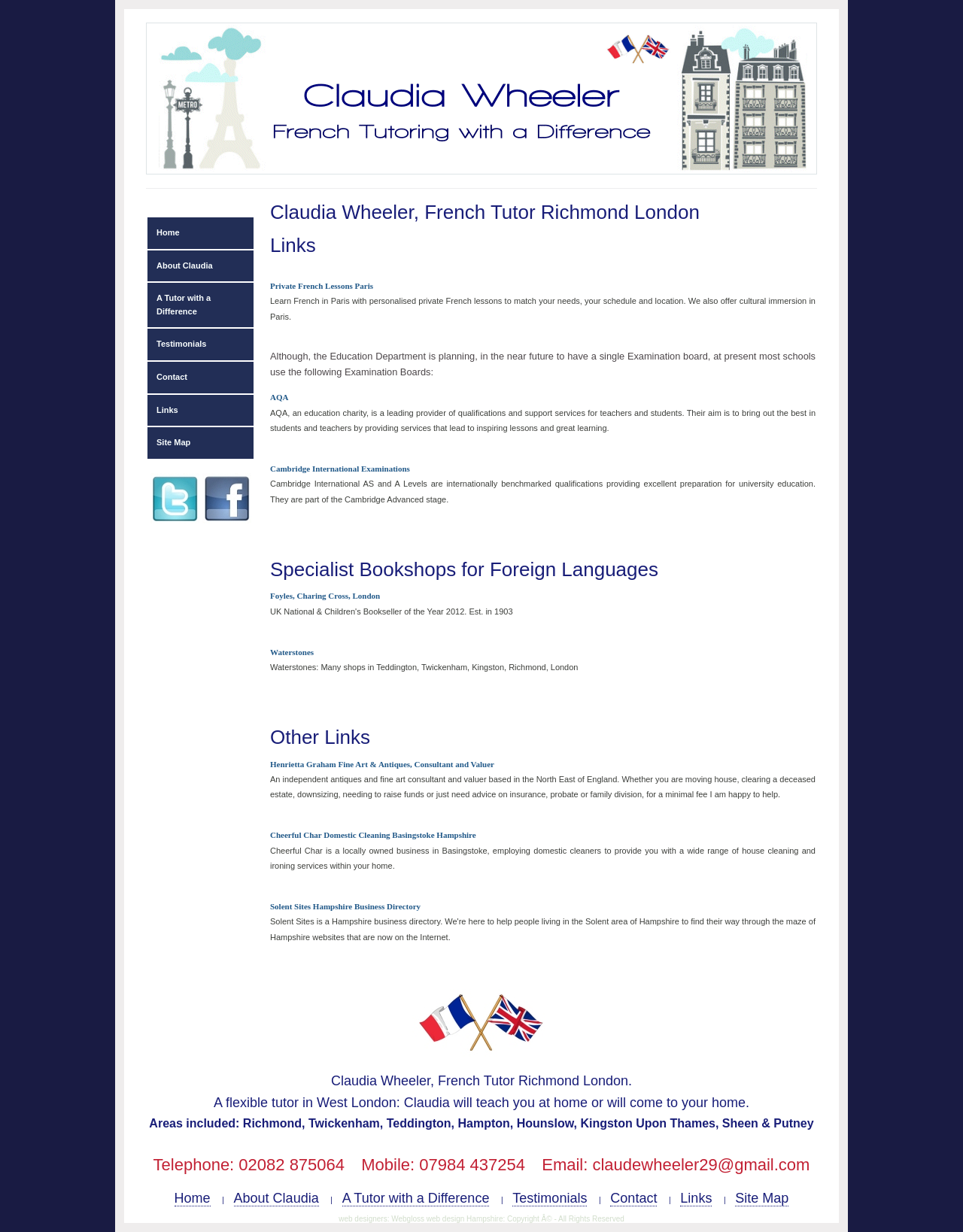Can you give a comprehensive explanation to the question given the content of the image?
What is the contact email of Claudia Wheeler?

The contact email of Claudia Wheeler can be found at the bottom of the webpage, which is claudewheeler29@gmail.com.